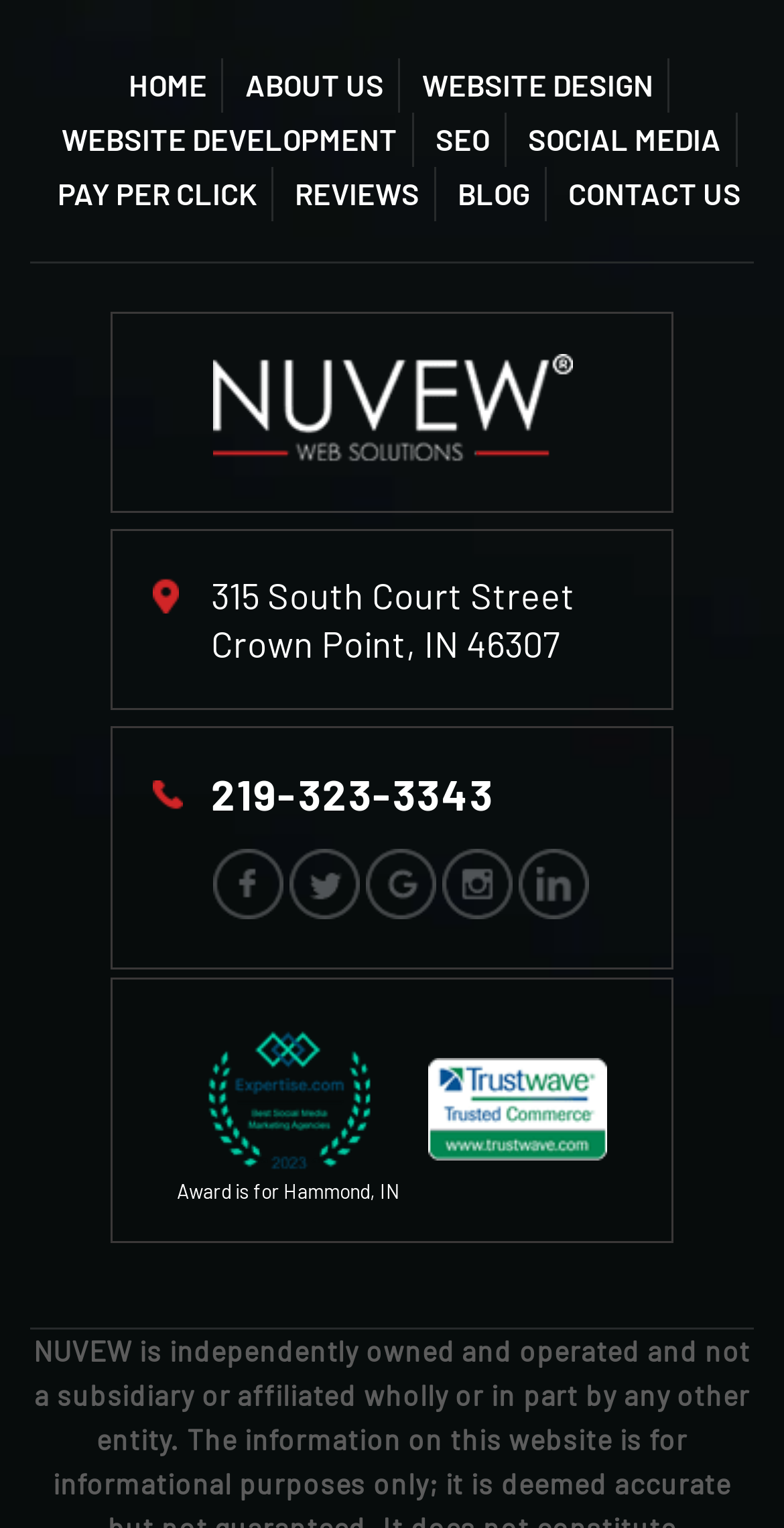What is the phone number of the company?
Answer with a single word or short phrase according to what you see in the image.

219-323-3343